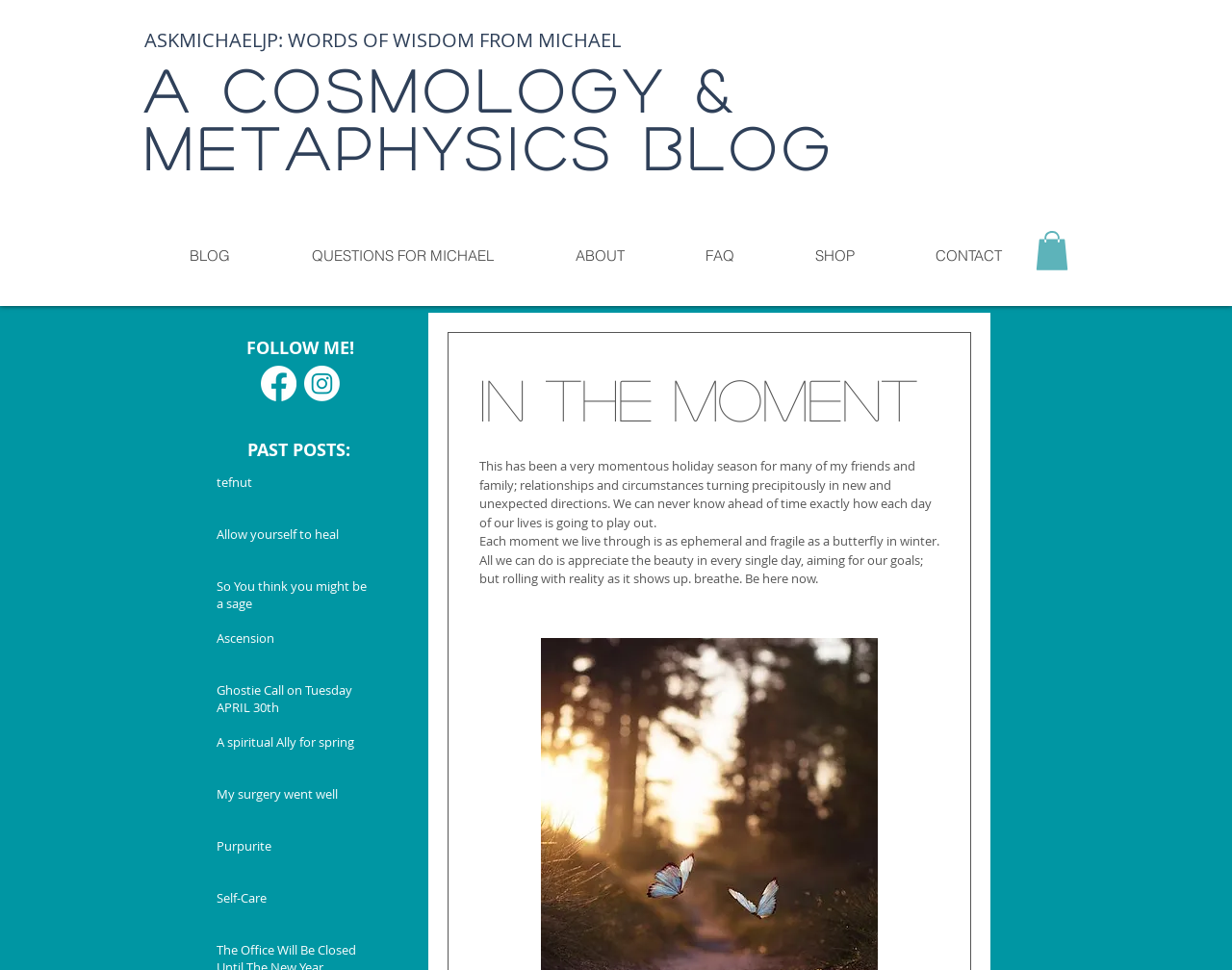Please provide a comprehensive answer to the question below using the information from the image: What is the title of the first article?

The title of the first article can be found in the 'PAST POSTS' section, where it says 'tefnut'.